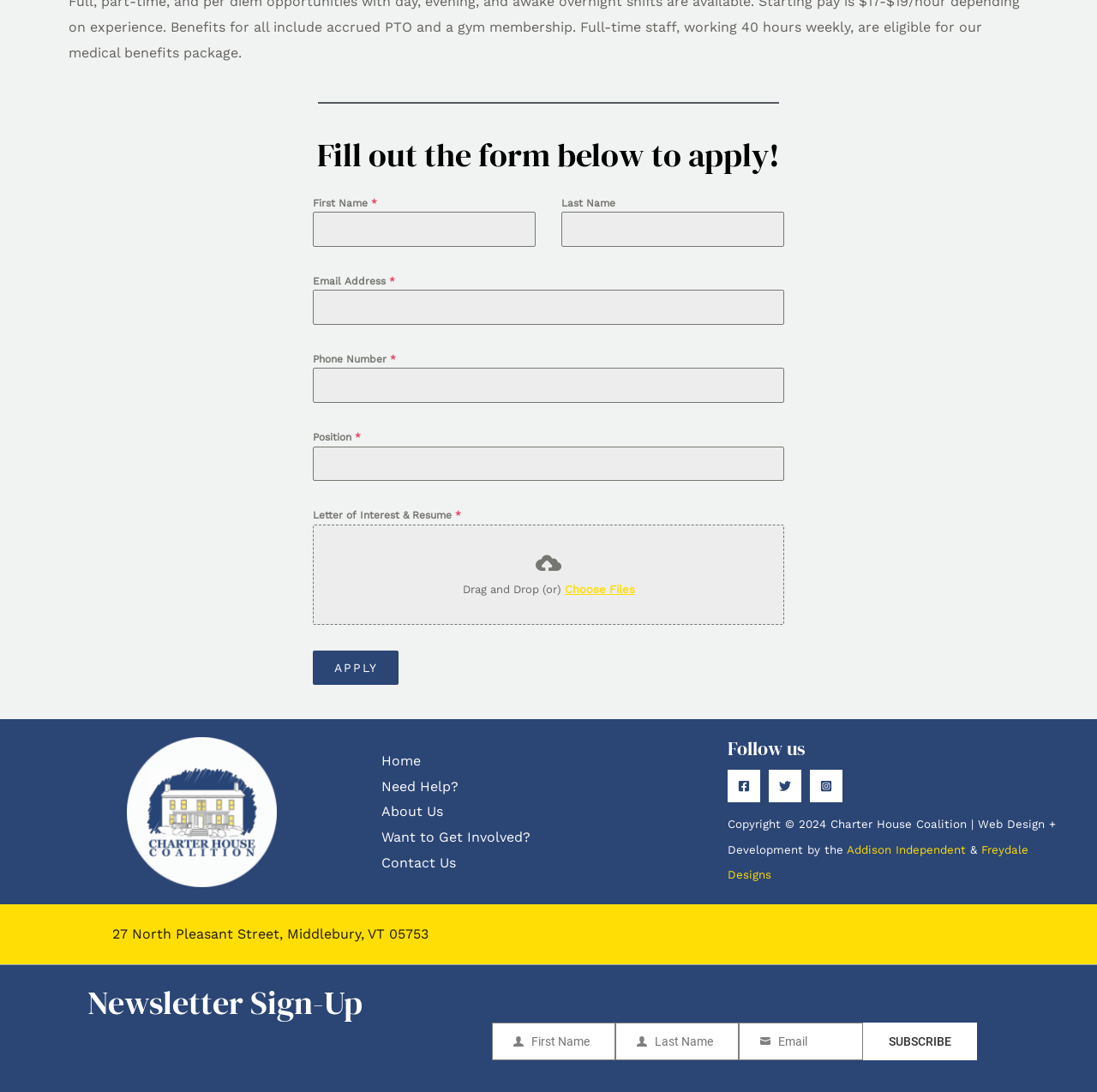Pinpoint the bounding box coordinates of the clickable element needed to complete the instruction: "Click the APPLY button". The coordinates should be provided as four float numbers between 0 and 1: [left, top, right, bottom].

[0.285, 0.596, 0.363, 0.627]